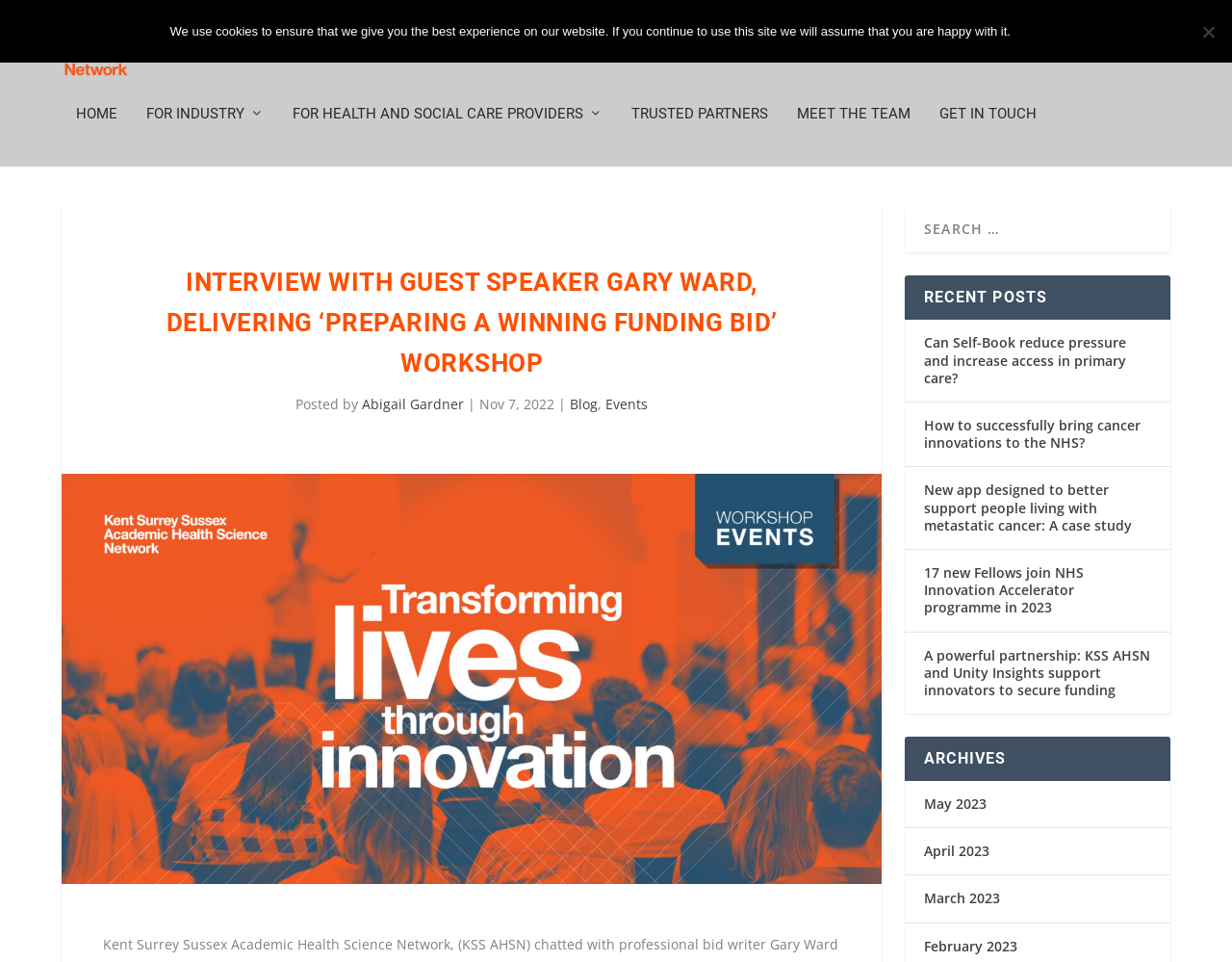Bounding box coordinates are specified in the format (top-left x, top-left y, bottom-right x, bottom-right y). All values are floating point numbers bounded between 0 and 1. Please provide the bounding box coordinate of the region this sentence describes: May 2023

[0.75, 0.826, 0.801, 0.845]